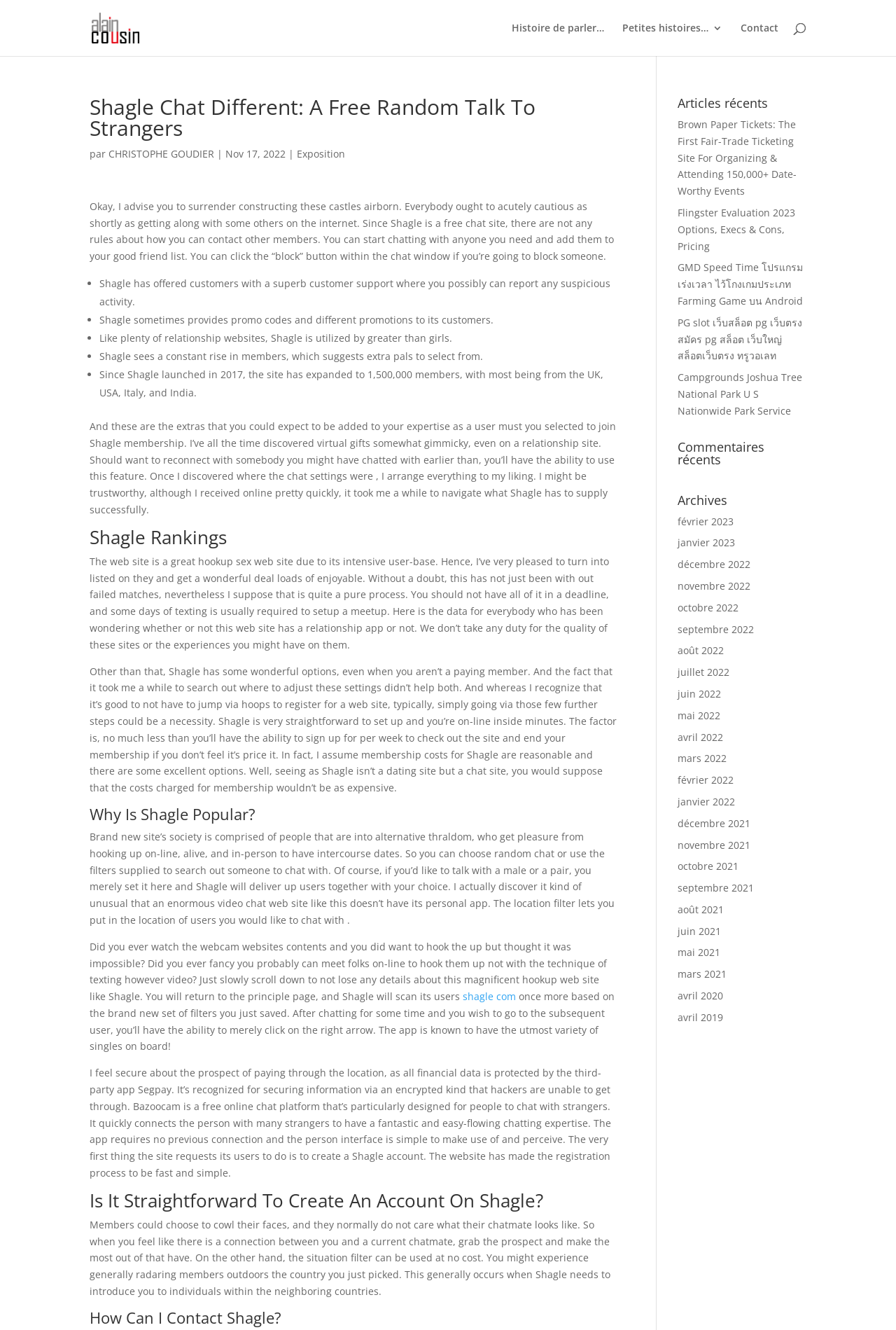Using floating point numbers between 0 and 1, provide the bounding box coordinates in the format (top-left x, top-left y, bottom-right x, bottom-right y). Locate the UI element described here: Contact

[0.827, 0.017, 0.869, 0.042]